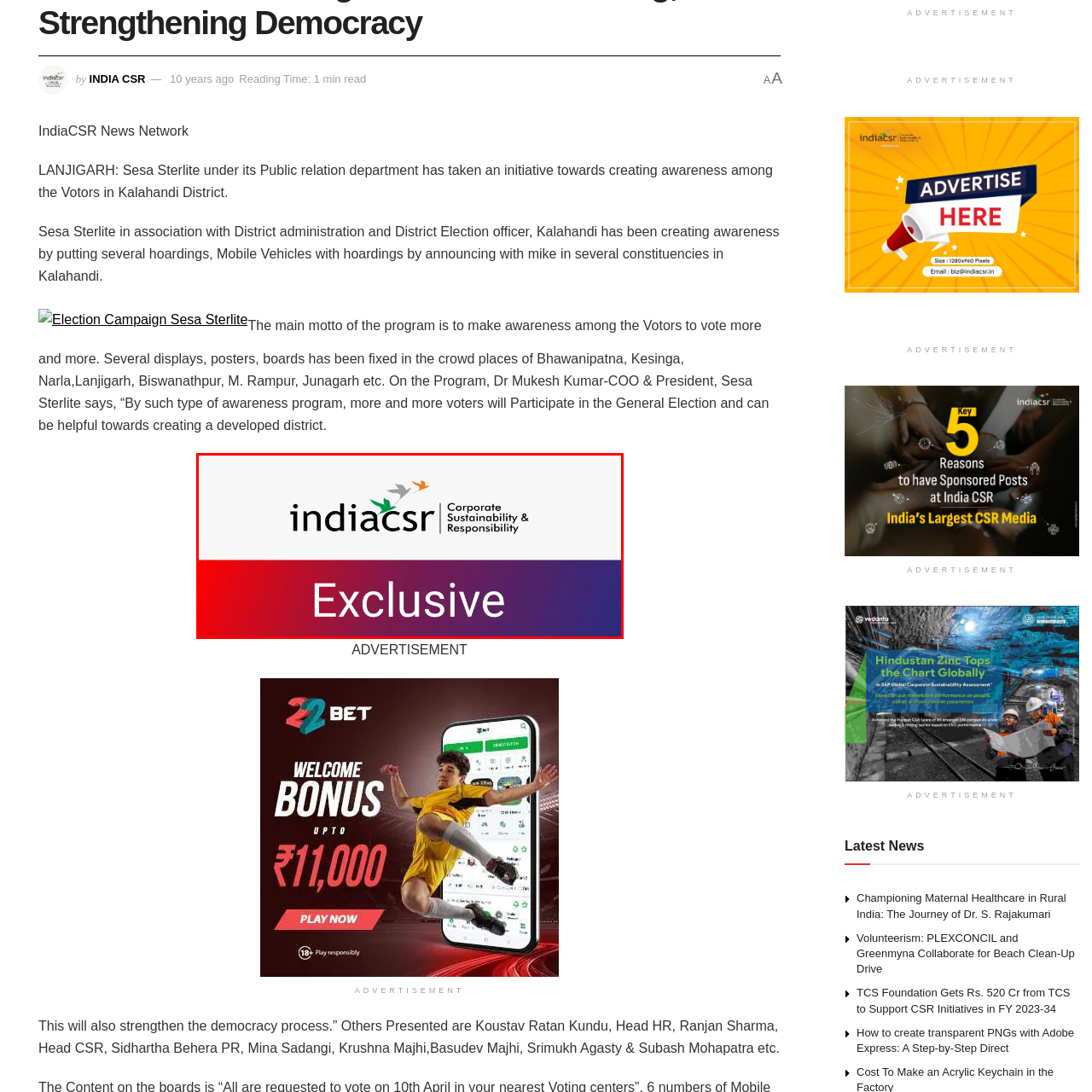Look closely at the image surrounded by the red box, What is the meaning of the word 'Exclusive' below the logo? Give your answer as a single word or phrase.

special content or features